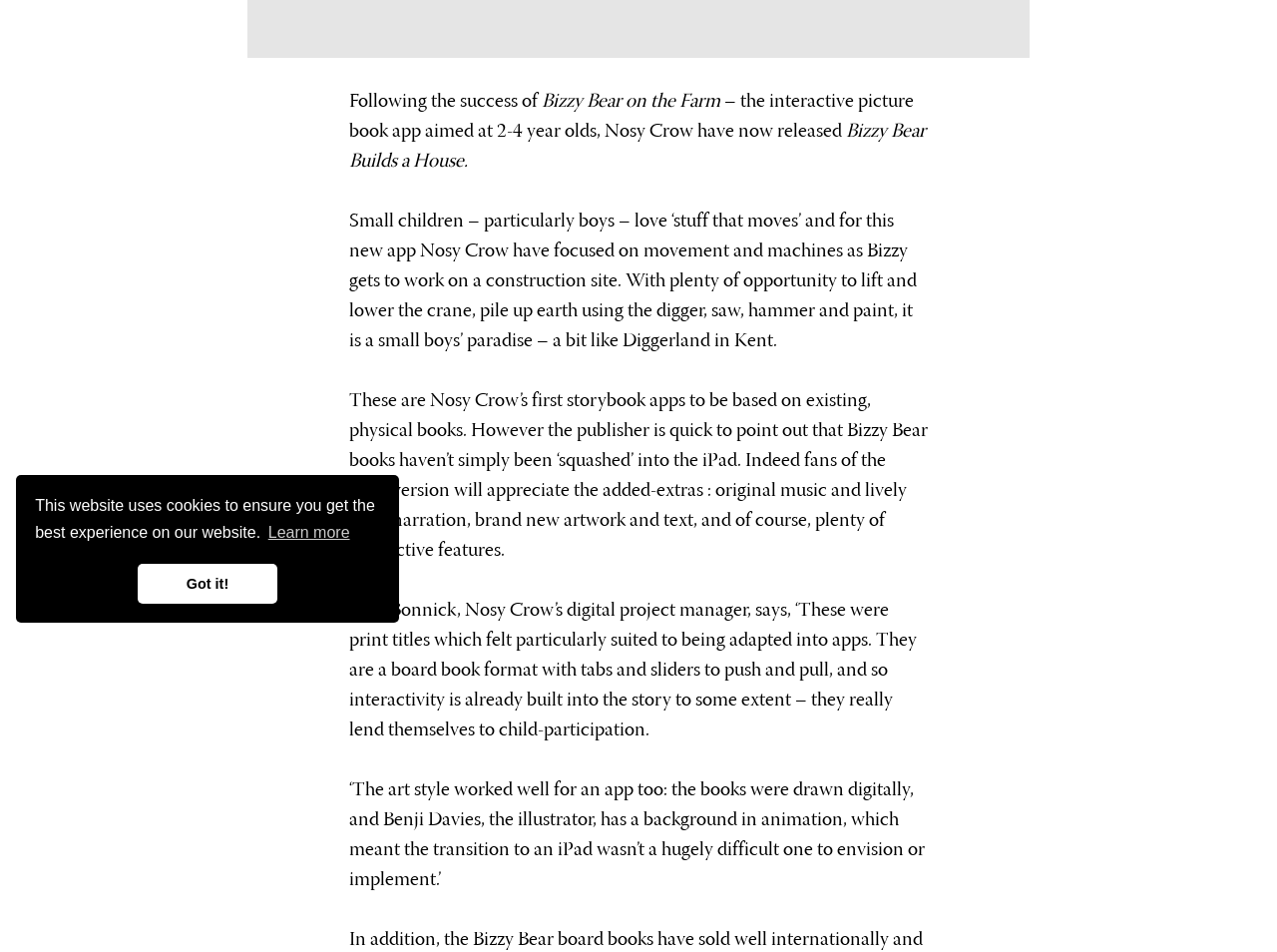Return the bounding box coordinates of the UI element that corresponds to this description: "Learn more". The coordinates must be given as four float numbers in the range of 0 and 1, [left, top, right, bottom].

[0.207, 0.544, 0.276, 0.576]